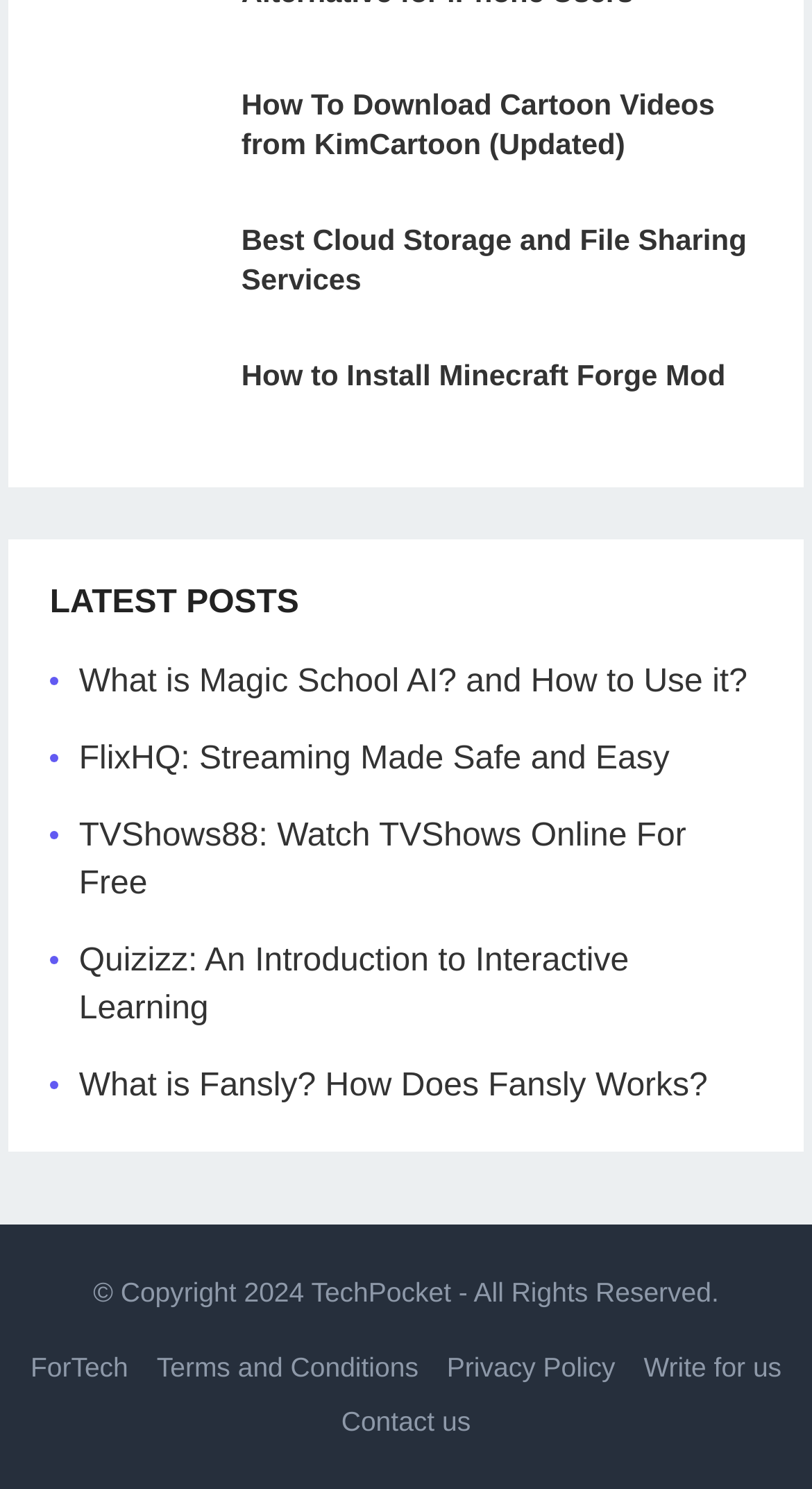Return the bounding box coordinates of the UI element that corresponds to this description: "ForTech". The coordinates must be given as four float numbers in the range of 0 and 1, [left, top, right, bottom].

[0.038, 0.908, 0.158, 0.929]